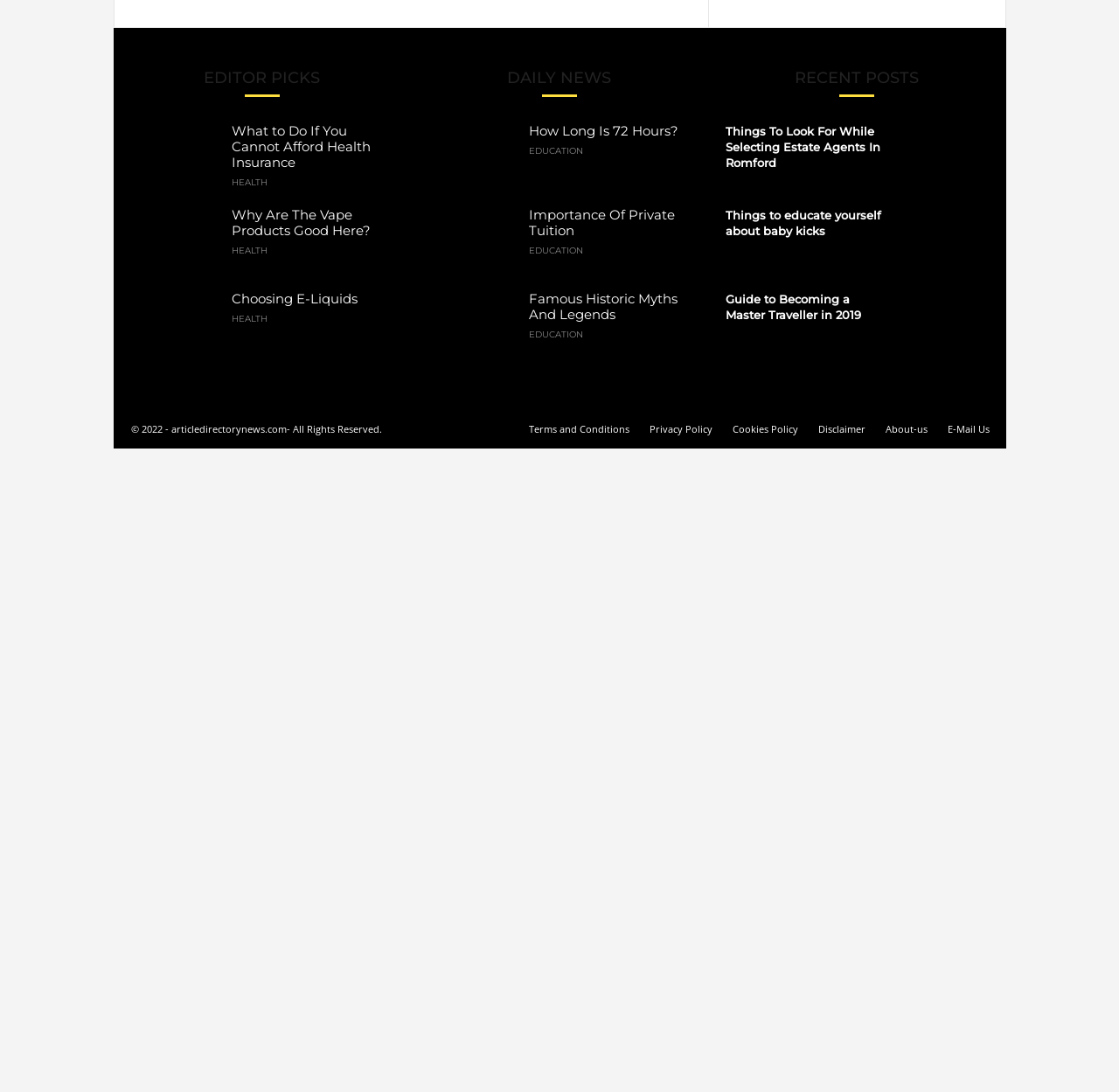Refer to the image and provide a thorough answer to this question:
What is the copyright year mentioned on the webpage?

The copyright year mentioned on the webpage is 2022, as indicated by the text '© 2022 - articledirectorynews.com- All Rights Reserved' at the bottom of the webpage.